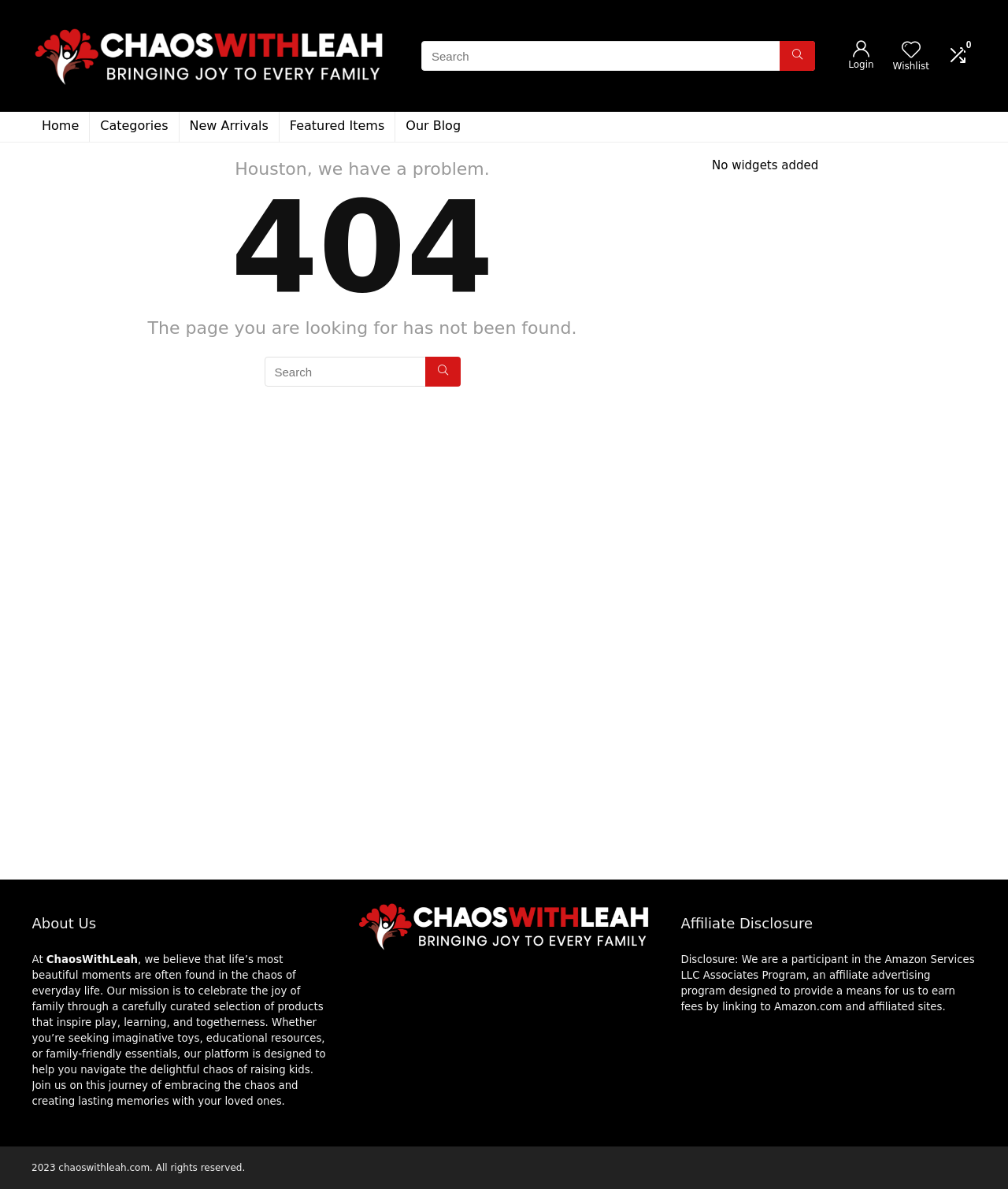What is the website's mission?
Using the image as a reference, give an elaborate response to the question.

I read the text at coordinates [0.032, 0.802, 0.323, 0.931] which states 'Our mission is to celebrate the joy of family through a carefully curated selection of products...'. This reveals the website's mission.